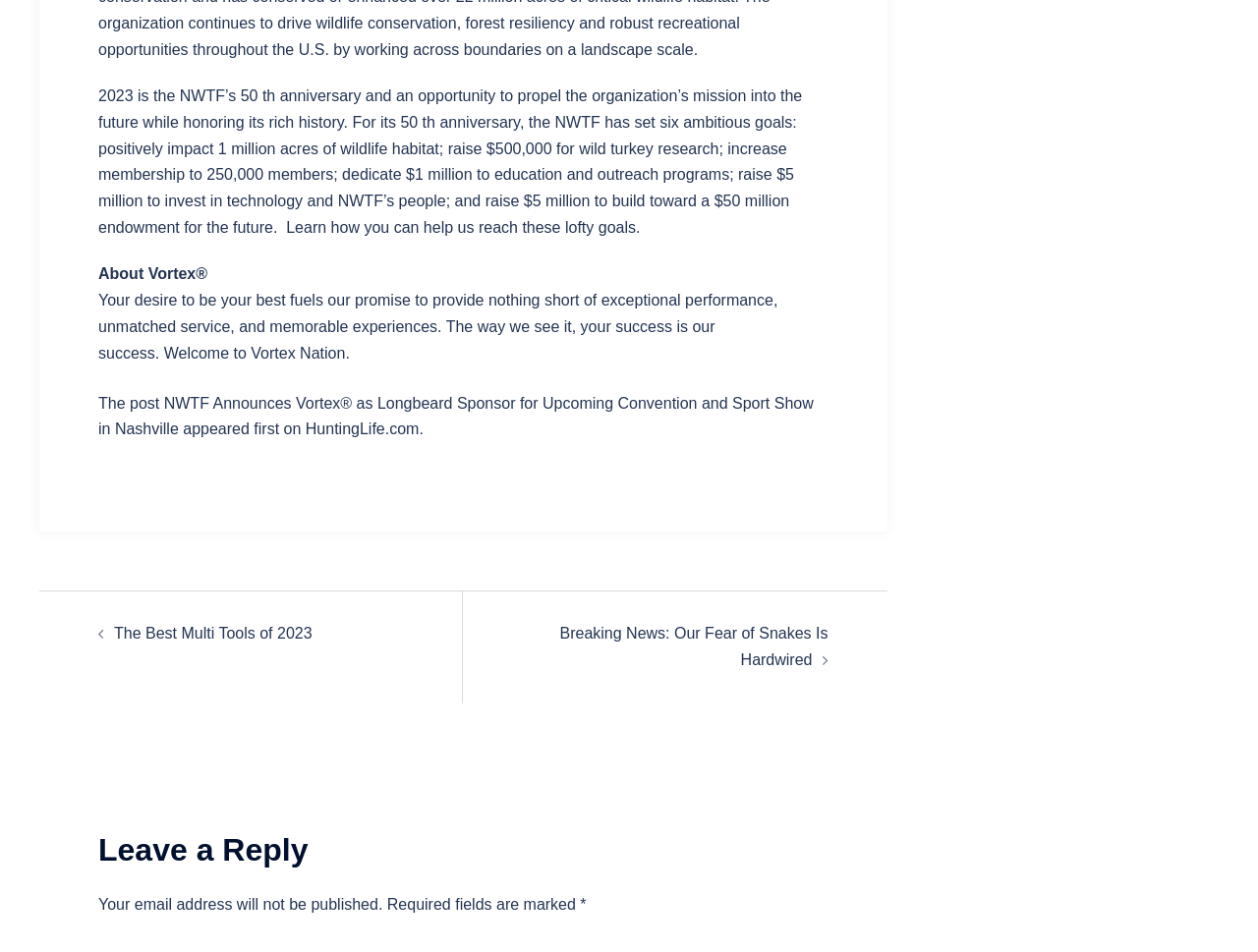What is the topic of the post mentioned in the webpage?
Using the image provided, answer with just one word or phrase.

NWTF Announces Vortex as Longbeard Sponsor